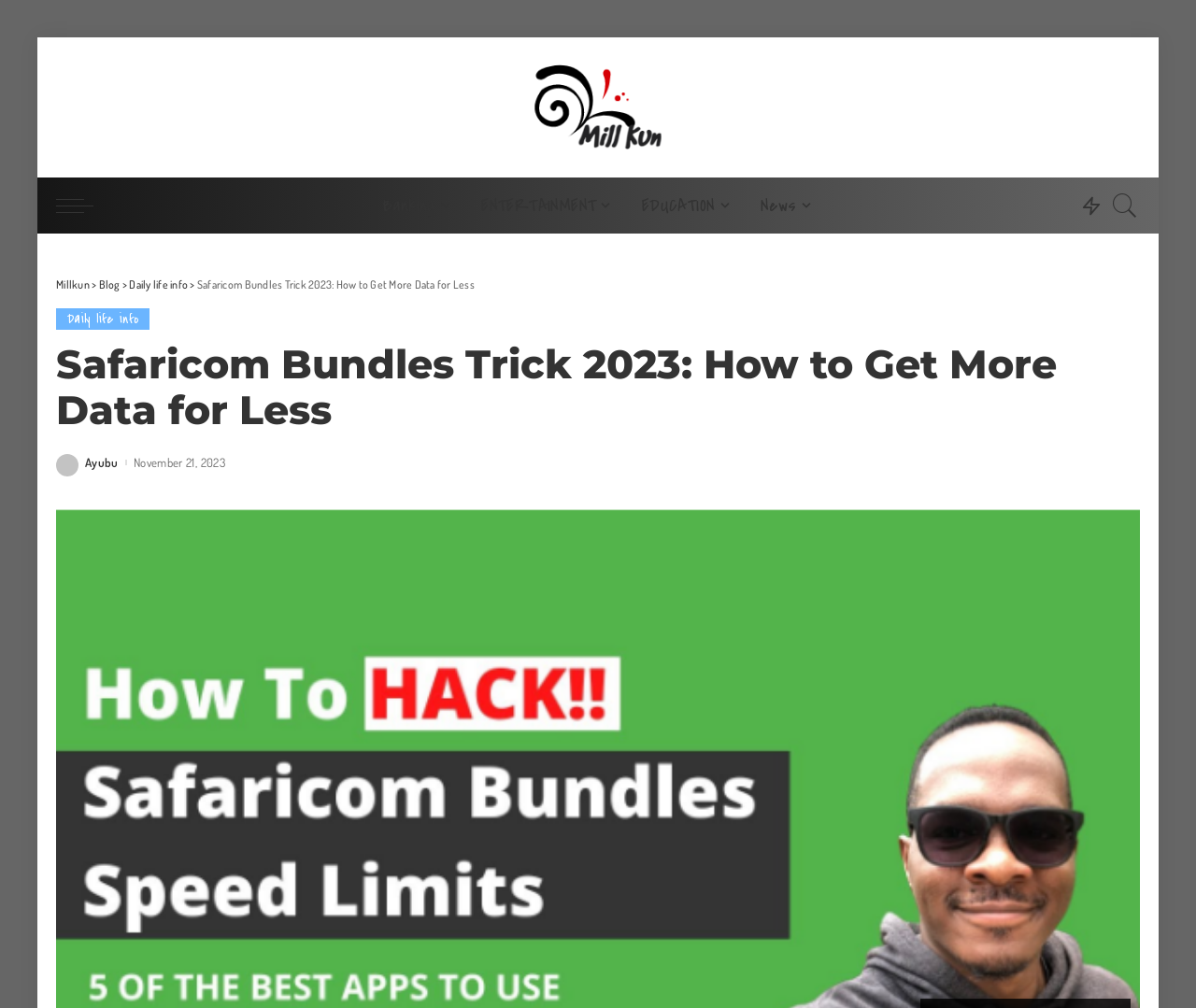What is the name of the website?
Utilize the image to construct a detailed and well-explained answer.

I determined the name of the website by looking at the top-left corner of the webpage, where I found a link with the text 'Millkun'.